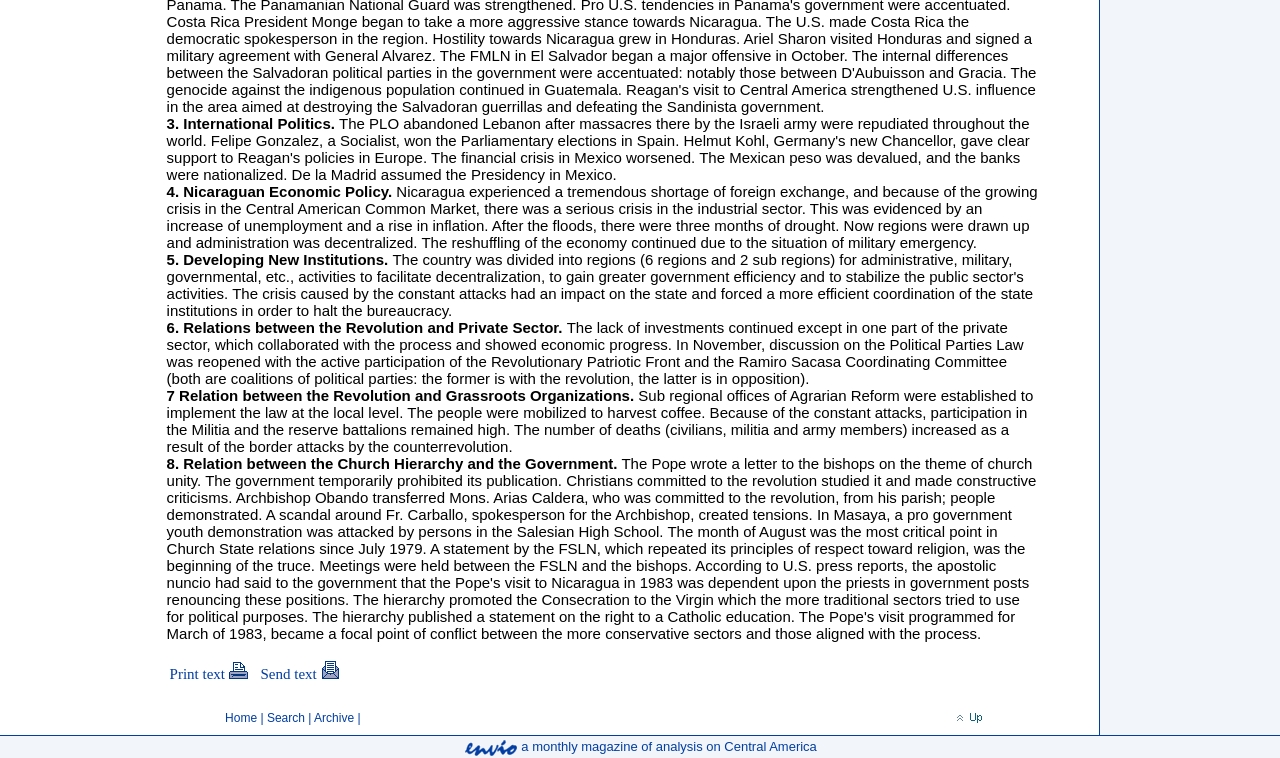Locate the bounding box for the described UI element: "Print text". Ensure the coordinates are four float numbers between 0 and 1, formatted as [left, top, right, bottom].

[0.132, 0.879, 0.176, 0.9]